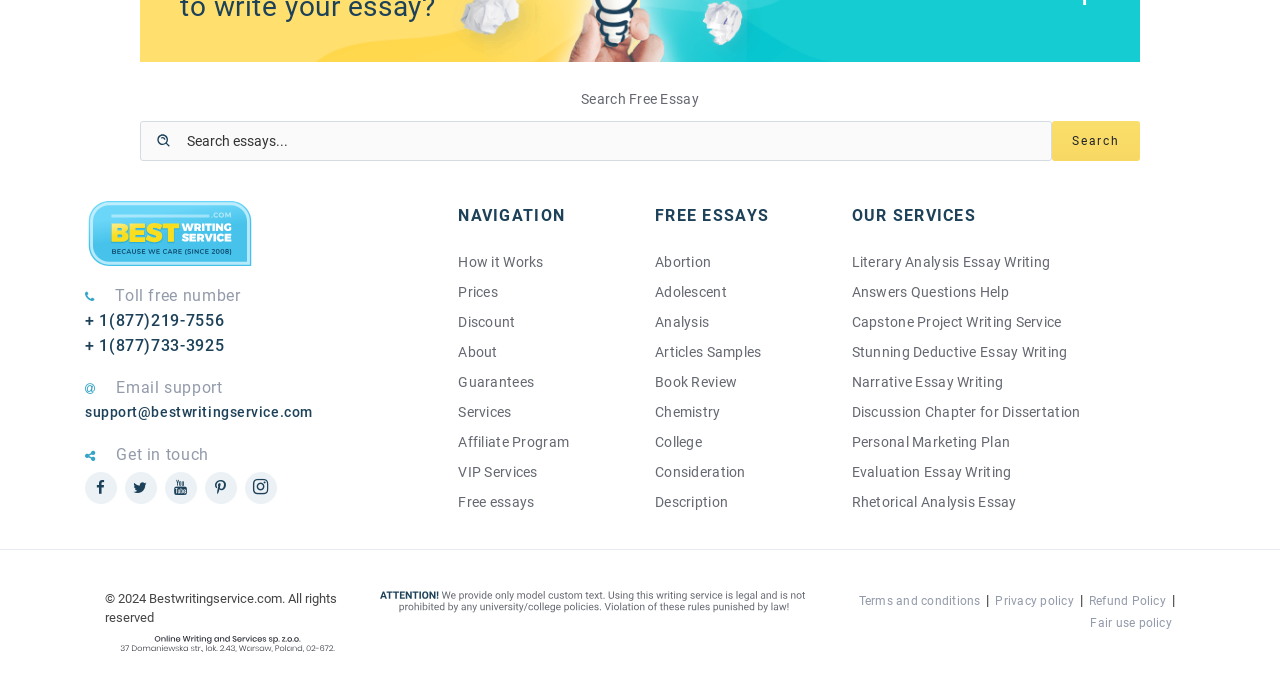What is the email address for support?
Carefully analyze the image and provide a detailed answer to the question.

I found the email address for support by looking at the StaticText element with the text 'Email support' and then finding the adjacent link element with the email address.